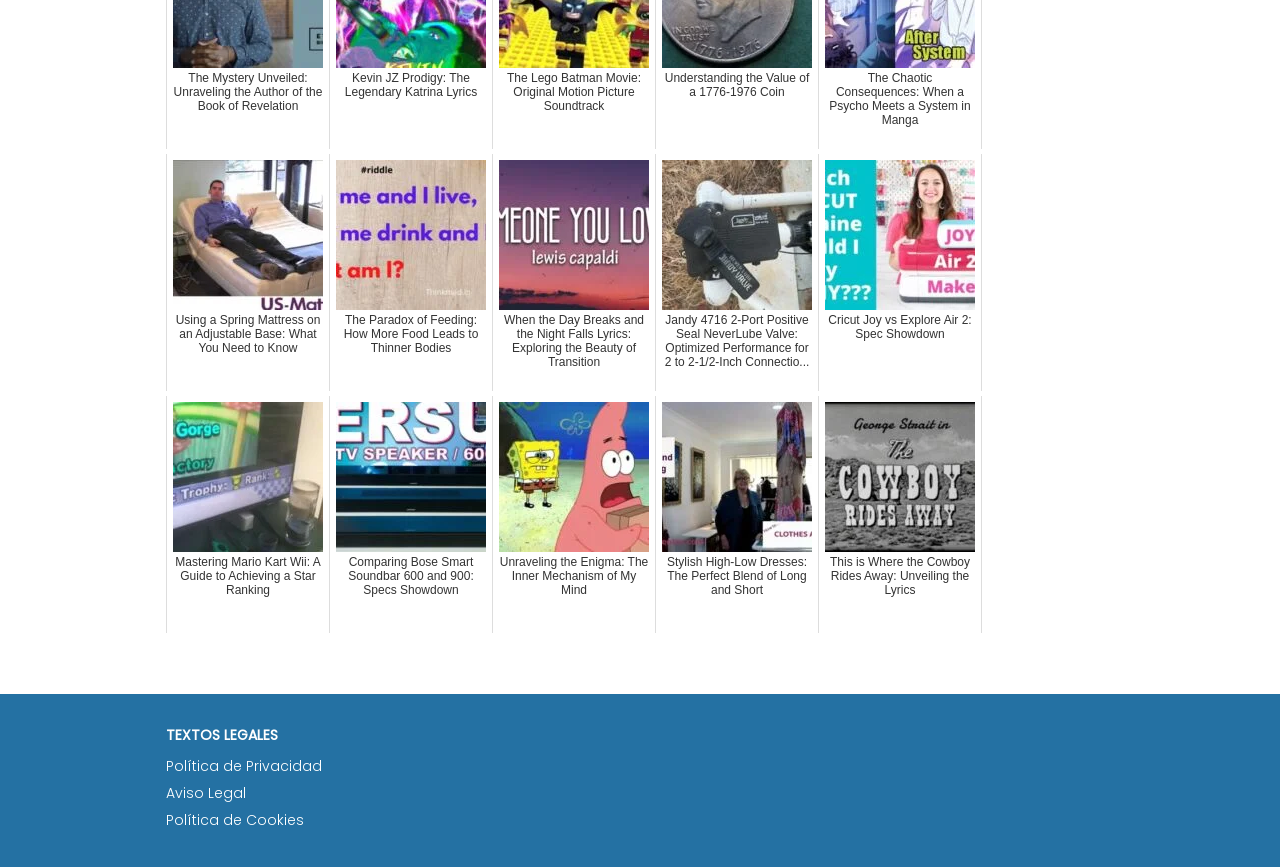What is the topic of the first link?
Based on the screenshot, respond with a single word or phrase.

Spring Mattress